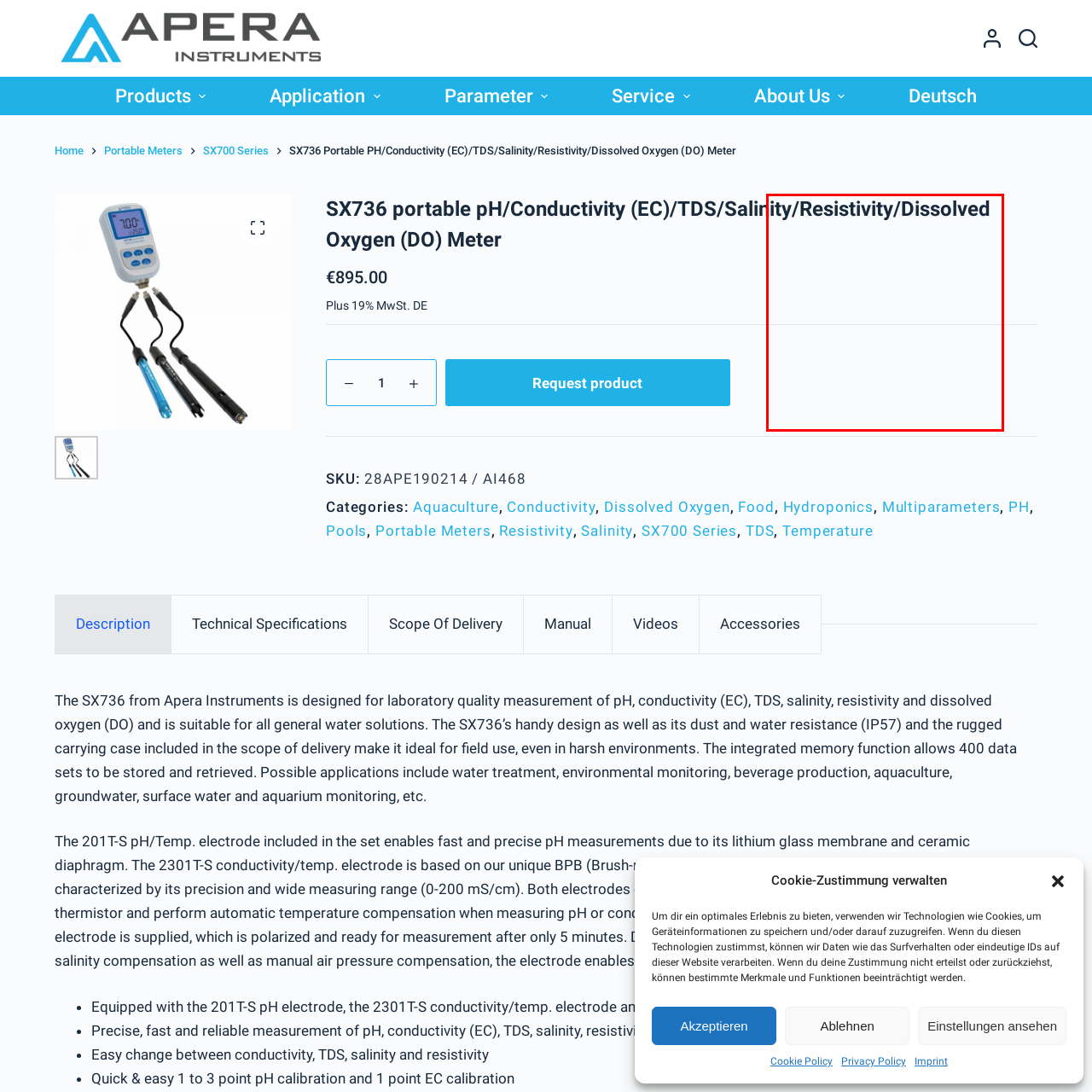Concentrate on the image marked by the red box, What is the price of the pH meter in Germany?
 Your answer should be a single word or phrase.

€895.00 + 19% VAT